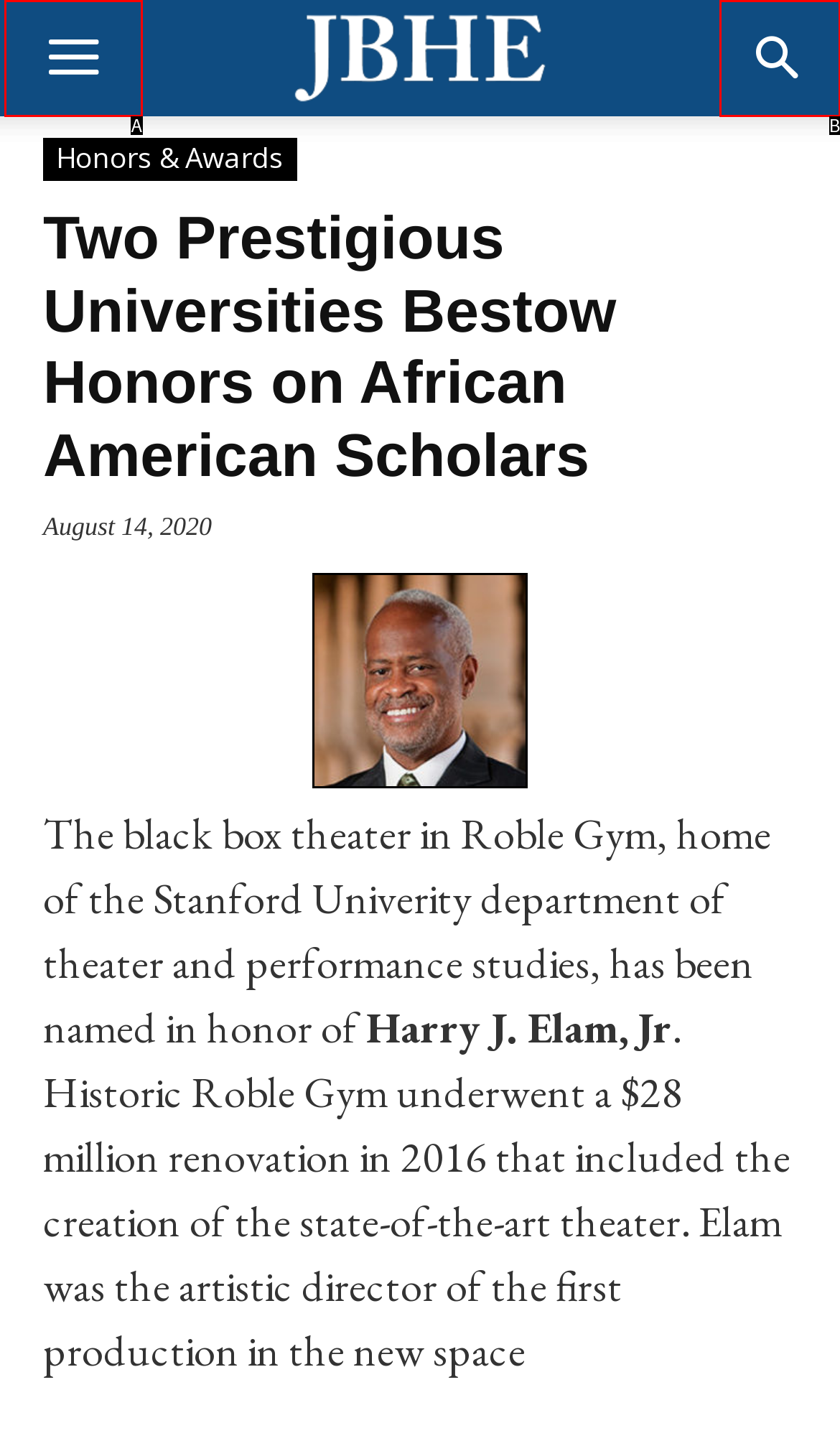Identify the UI element that best fits the description: aria-label="Menu"
Respond with the letter representing the correct option.

A